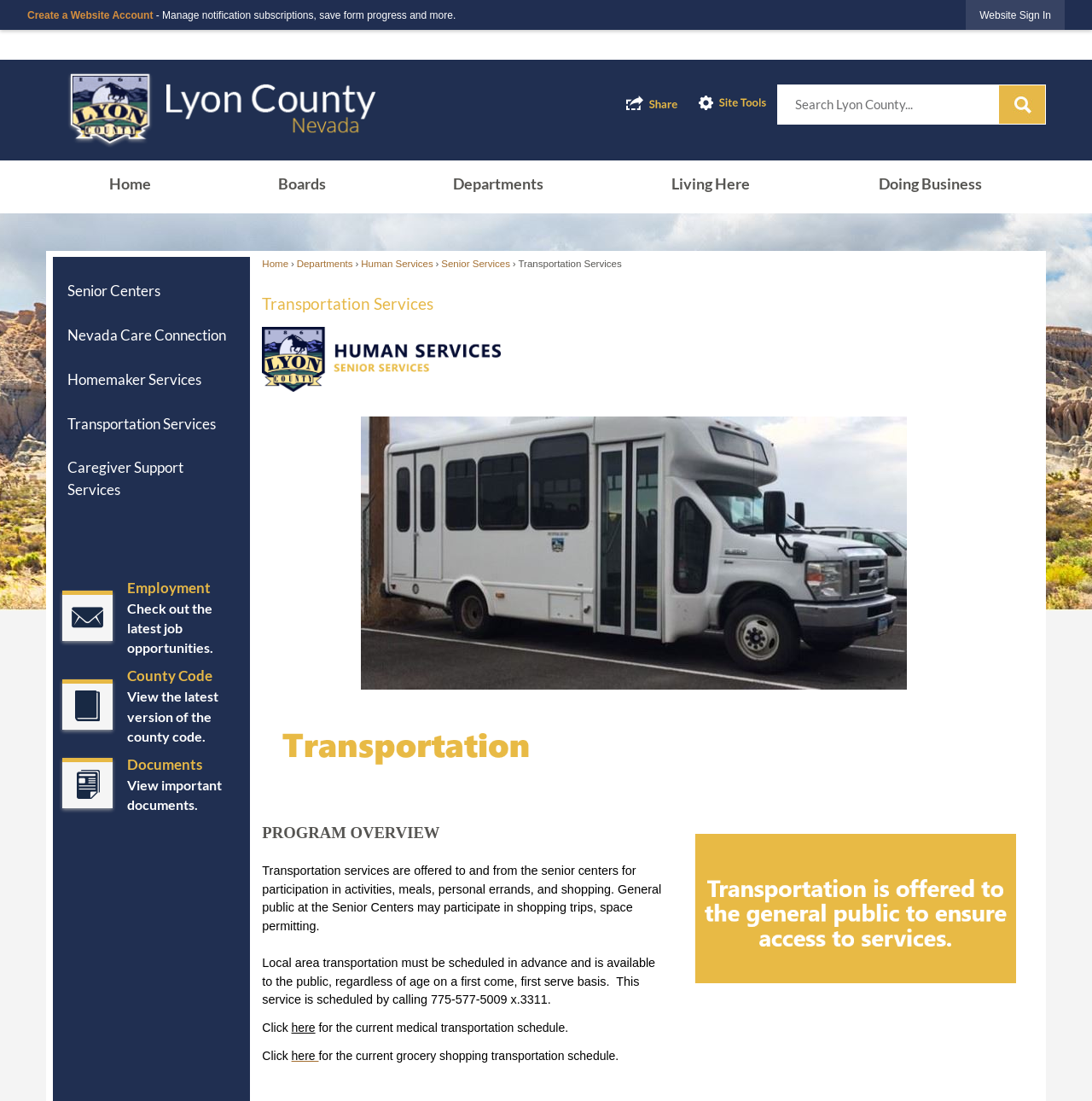Find the bounding box coordinates of the area to click in order to follow the instruction: "Check out the latest job opportunities".

[0.054, 0.524, 0.223, 0.599]